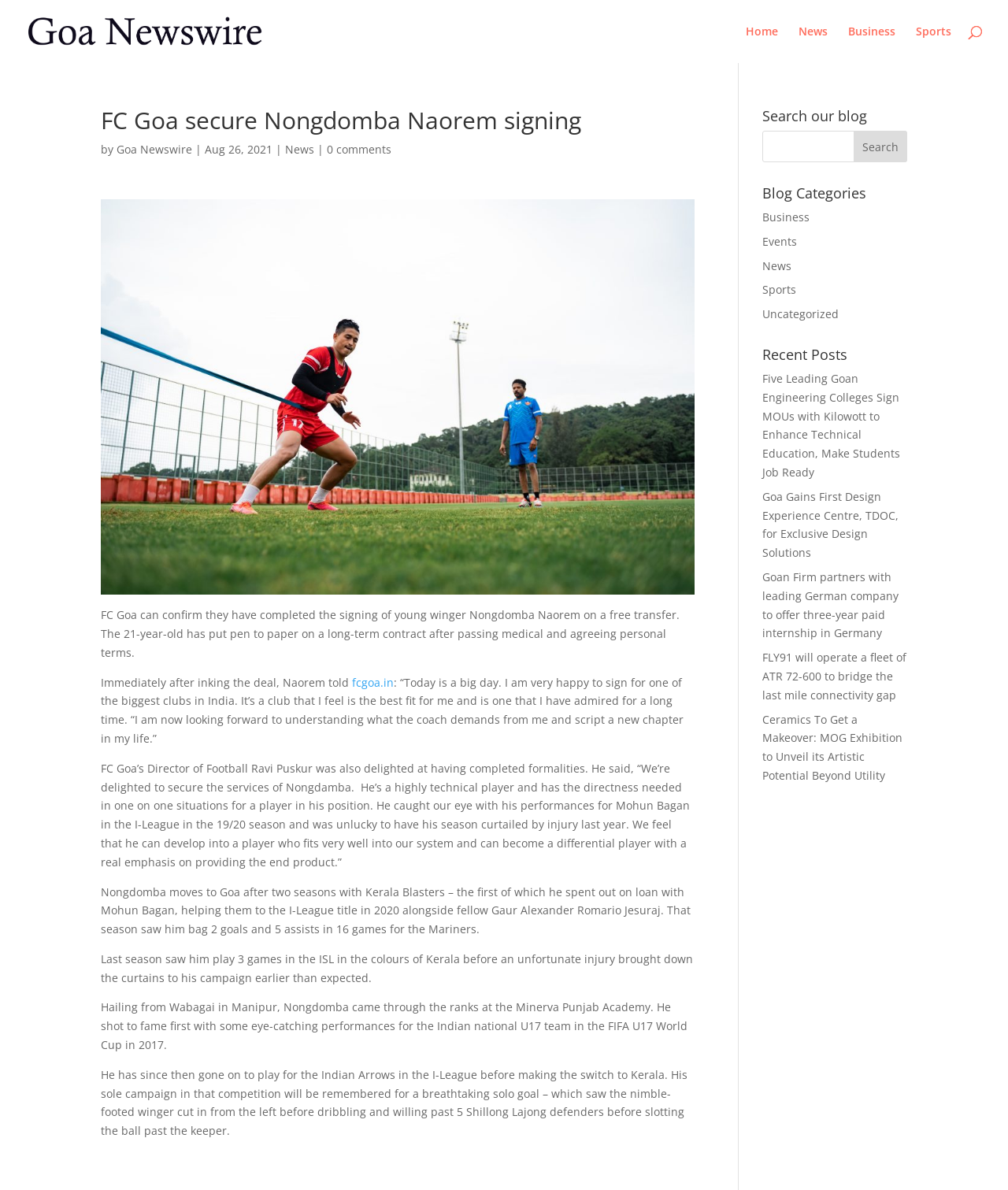Can you identify the bounding box coordinates of the clickable region needed to carry out this instruction: 'Click on the 'Sports' link'? The coordinates should be four float numbers within the range of 0 to 1, stated as [left, top, right, bottom].

[0.909, 0.022, 0.944, 0.053]